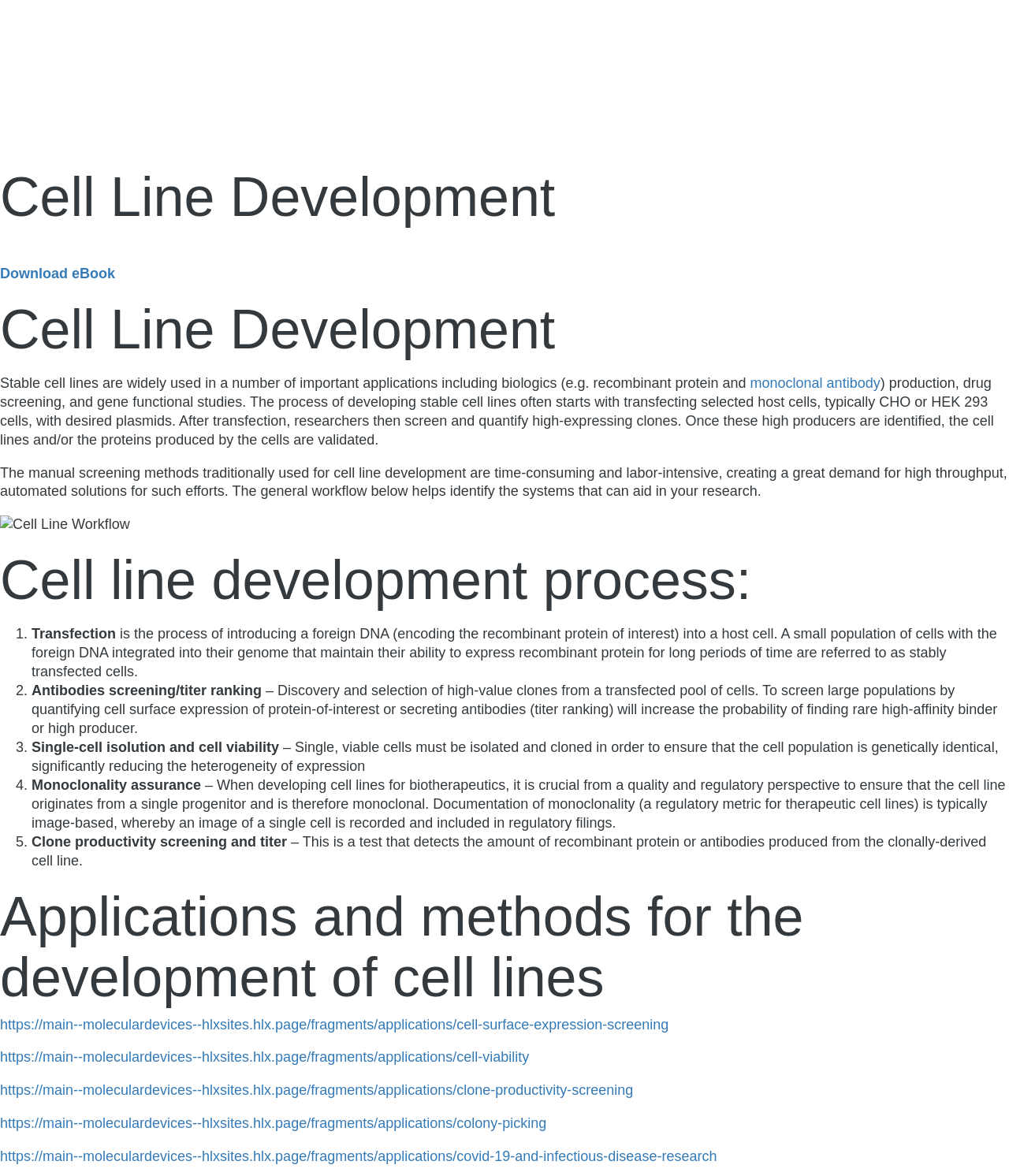Please answer the following question using a single word or phrase: What is the purpose of cell viability screening?

Select viable cells